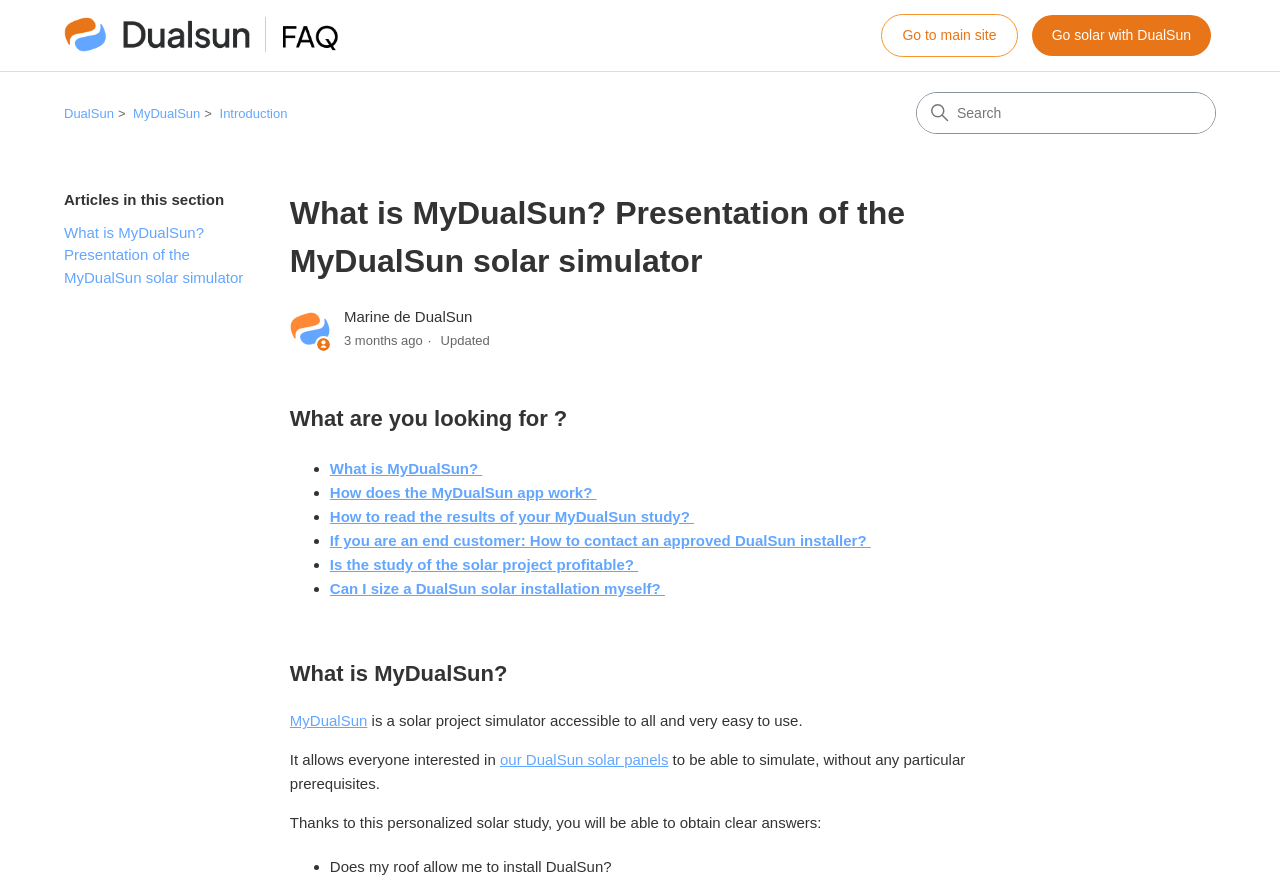Please determine the bounding box coordinates for the element that should be clicked to follow these instructions: "Read about What is MyDualSun?".

[0.226, 0.702, 0.774, 0.782]